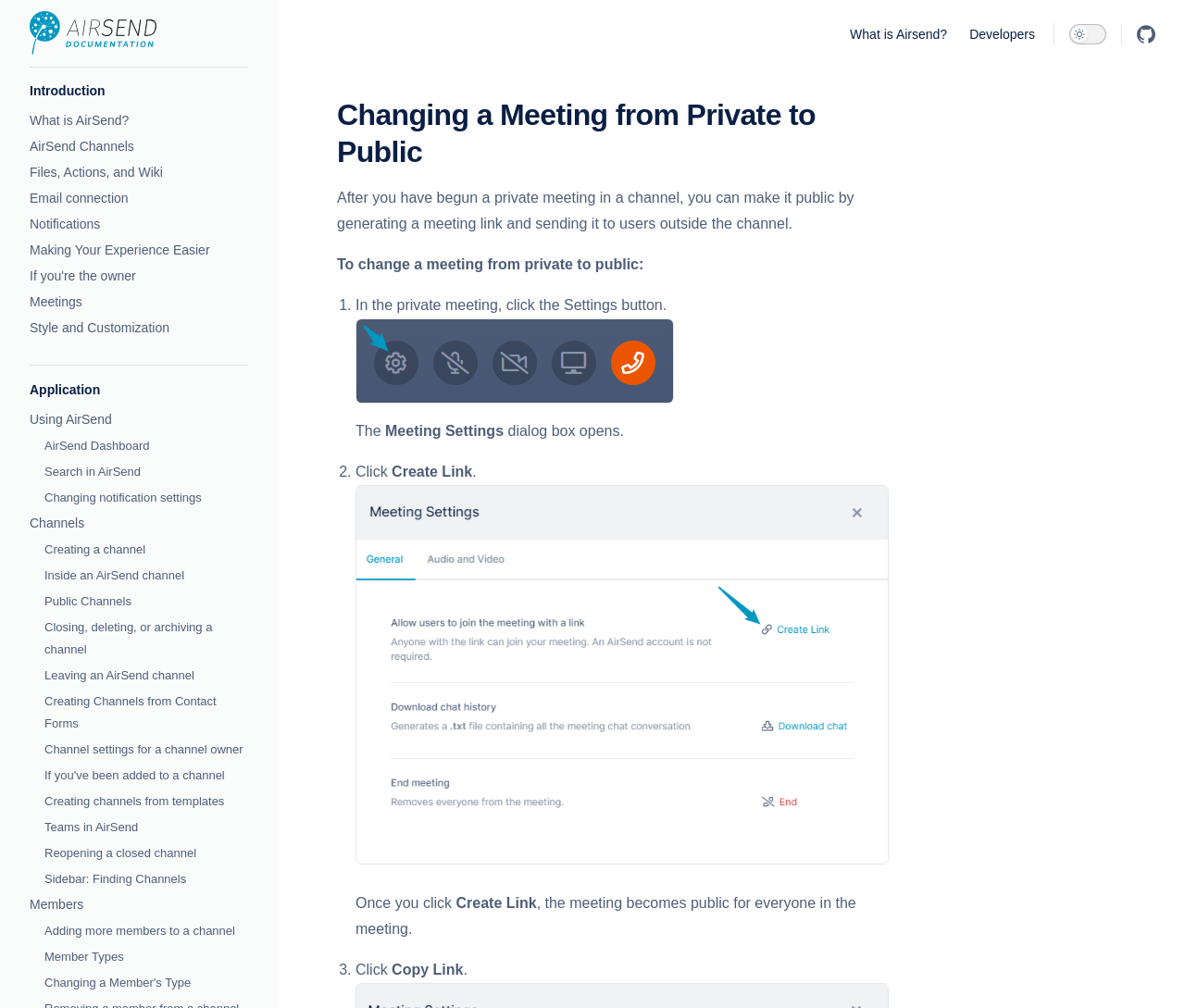Find the bounding box coordinates of the element I should click to carry out the following instruction: "Visit GitHub".

[0.953, 0.017, 0.981, 0.05]